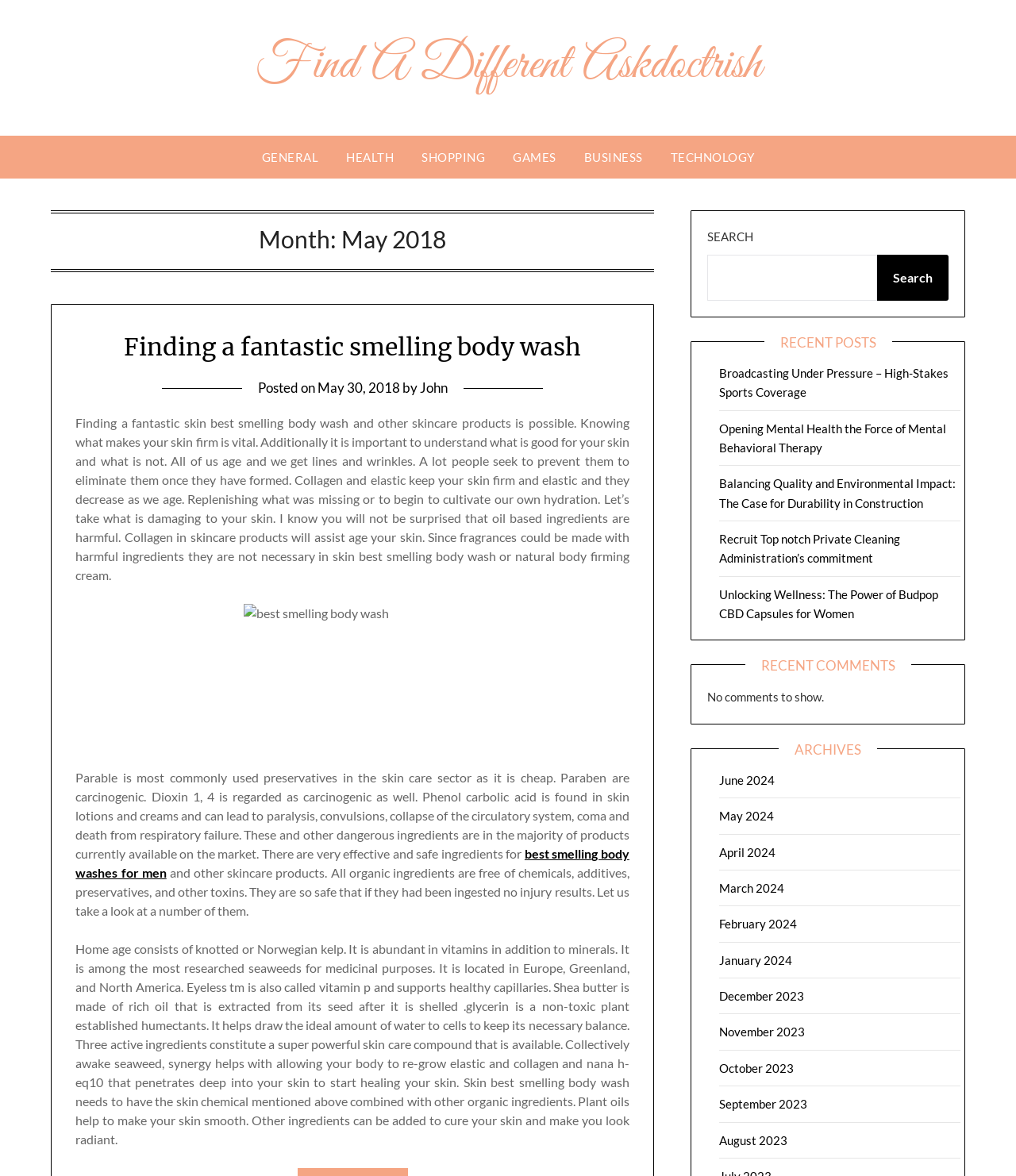How many recent posts are listed on the webpage? Examine the screenshot and reply using just one word or a brief phrase.

5